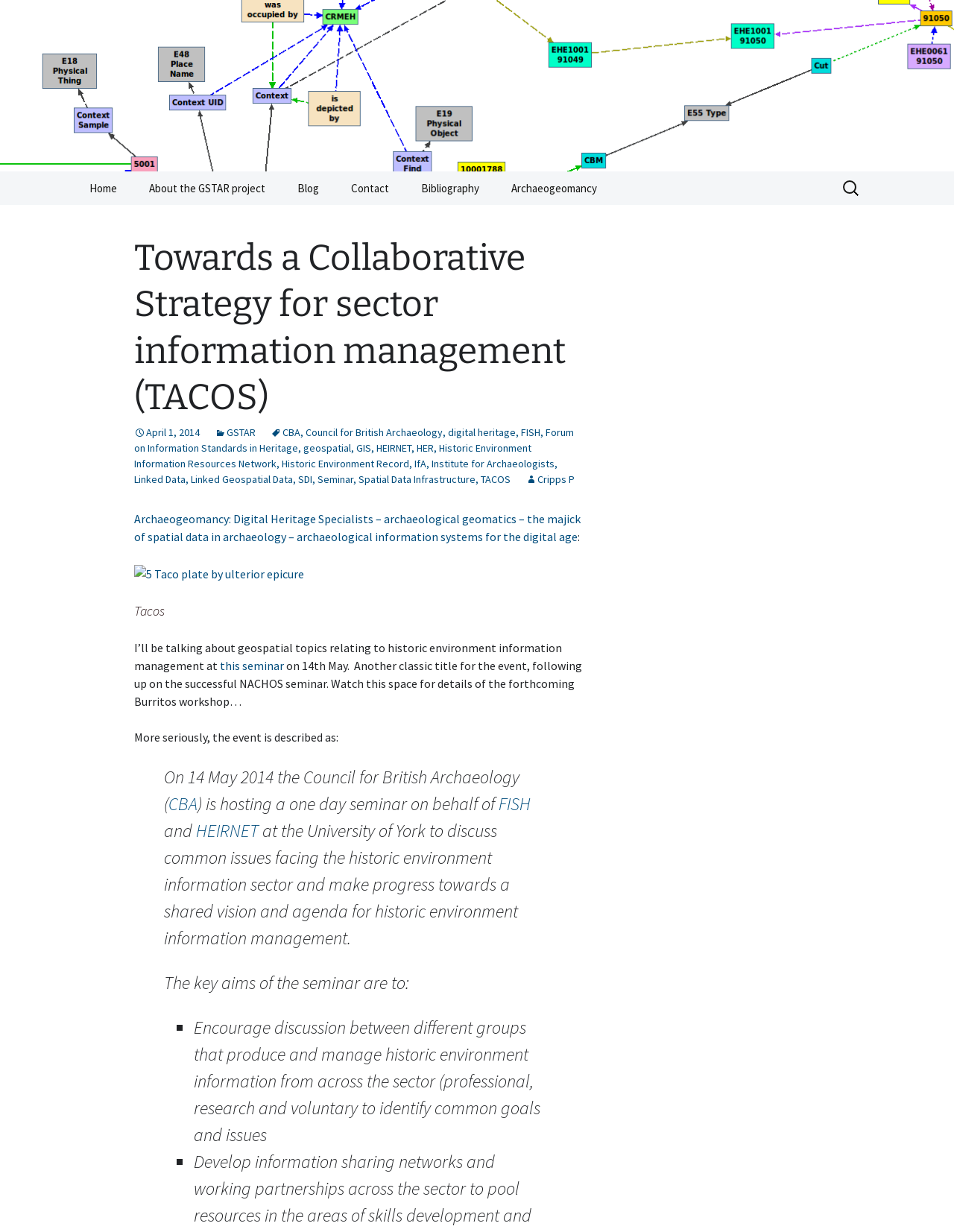Locate the bounding box coordinates of the region to be clicked to comply with the following instruction: "Go to the Archaeogeomancy page". The coordinates must be four float numbers between 0 and 1, in the form [left, top, right, bottom].

[0.52, 0.139, 0.641, 0.166]